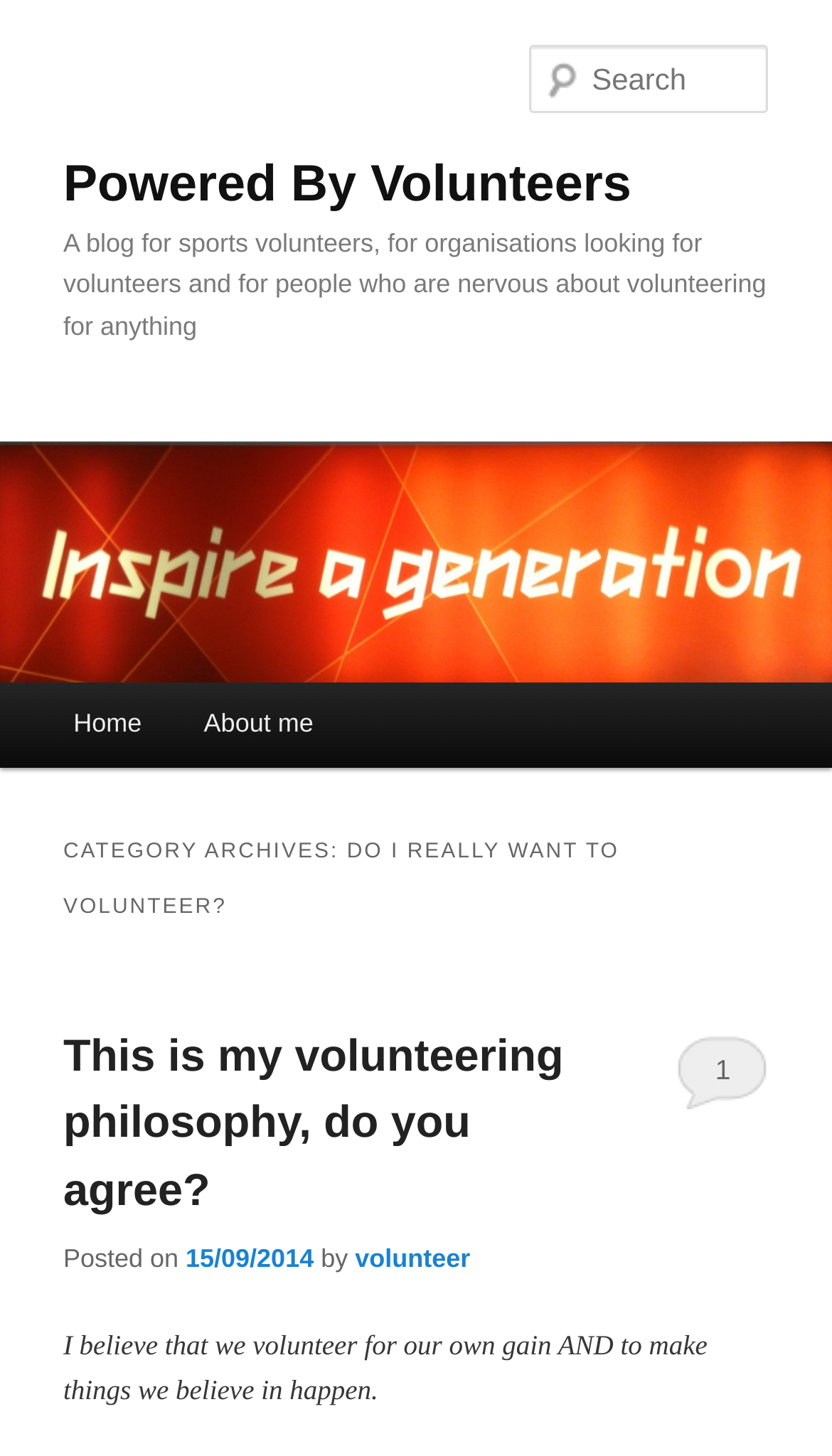Determine the bounding box coordinates for the clickable element required to fulfill the instruction: "Search for something". Provide the coordinates as four float numbers between 0 and 1, i.e., [left, top, right, bottom].

[0.637, 0.031, 0.924, 0.078]